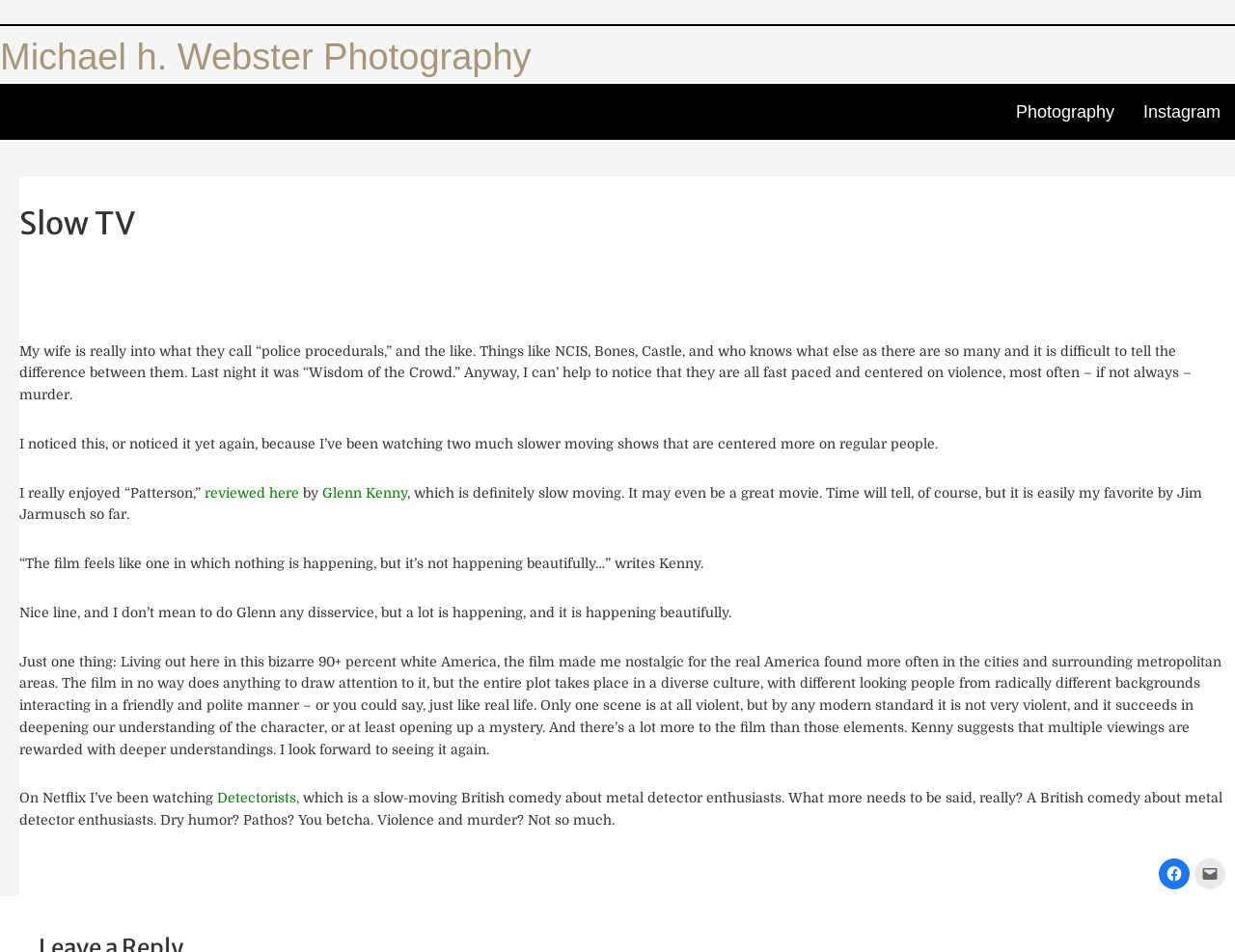Articulate a complete and detailed caption of the webpage elements.

The webpage appears to be a personal blog or article about the author's thoughts on TV shows and movies. At the top, there are two skip links, one to primary navigation and one to main content. Below these links, there is a link to the photographer's website, Michael H. Webster Photography. 

To the right of this link, there is a navigation menu with links to Instagram and Photography. The main content of the page is an article titled "Slow TV", which takes up most of the page. The article begins with a header and then a paragraph of text discussing the author's wife's interest in police procedurals and how they are fast-paced and centered on violence. 

Below this, there are several paragraphs of text discussing the author's preference for slower-moving shows, including a review of the movie "Patterson" and the TV show "Detectorists". The text is interspersed with links to external reviews and websites. At the bottom of the page, there are two social media links to share the article on Facebook and email it to a friend.